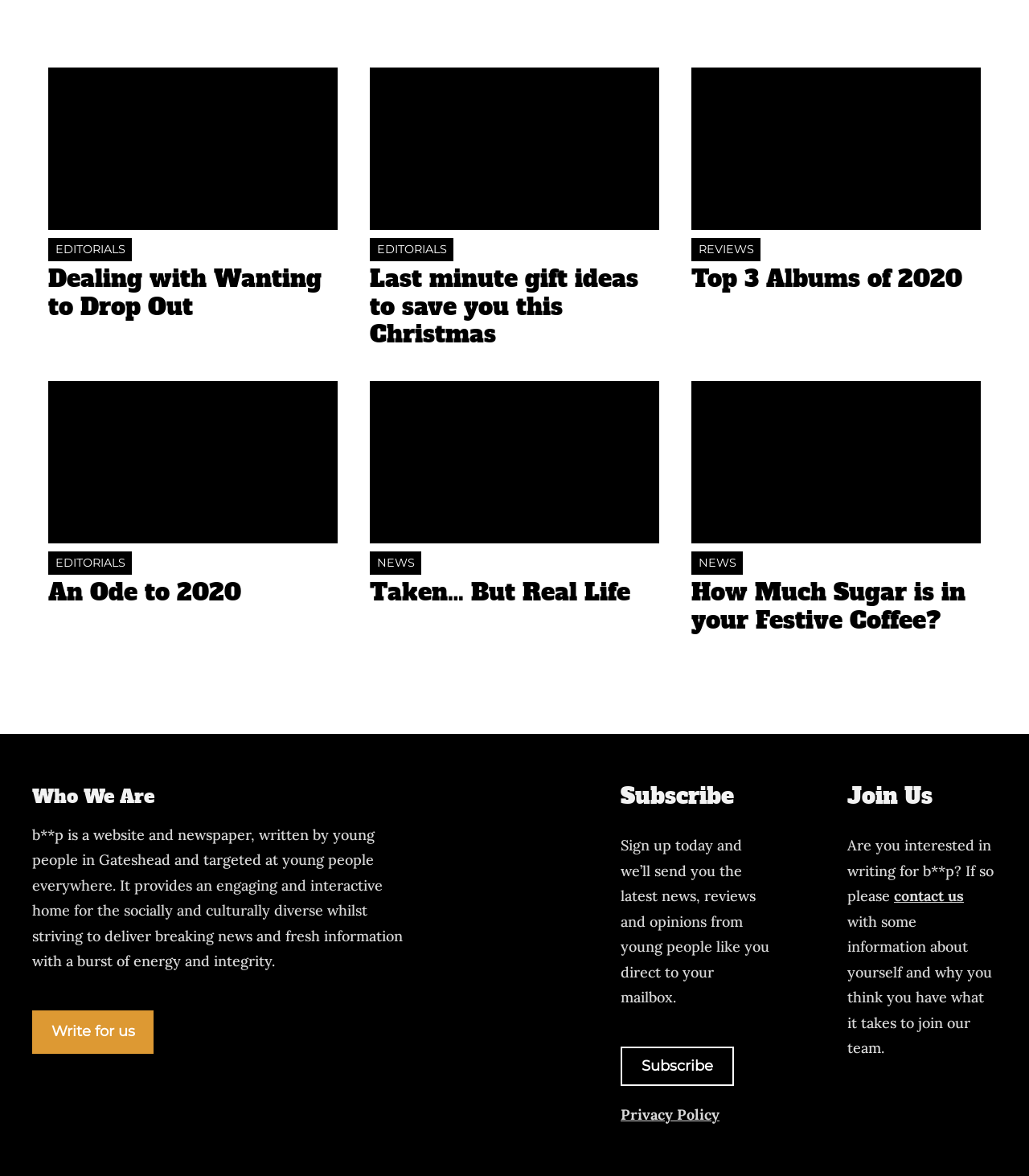Find the bounding box coordinates of the element to click in order to complete this instruction: "Read the article 'Dealing with Wanting to Drop Out'". The bounding box coordinates must be four float numbers between 0 and 1, denoted as [left, top, right, bottom].

[0.047, 0.226, 0.328, 0.273]